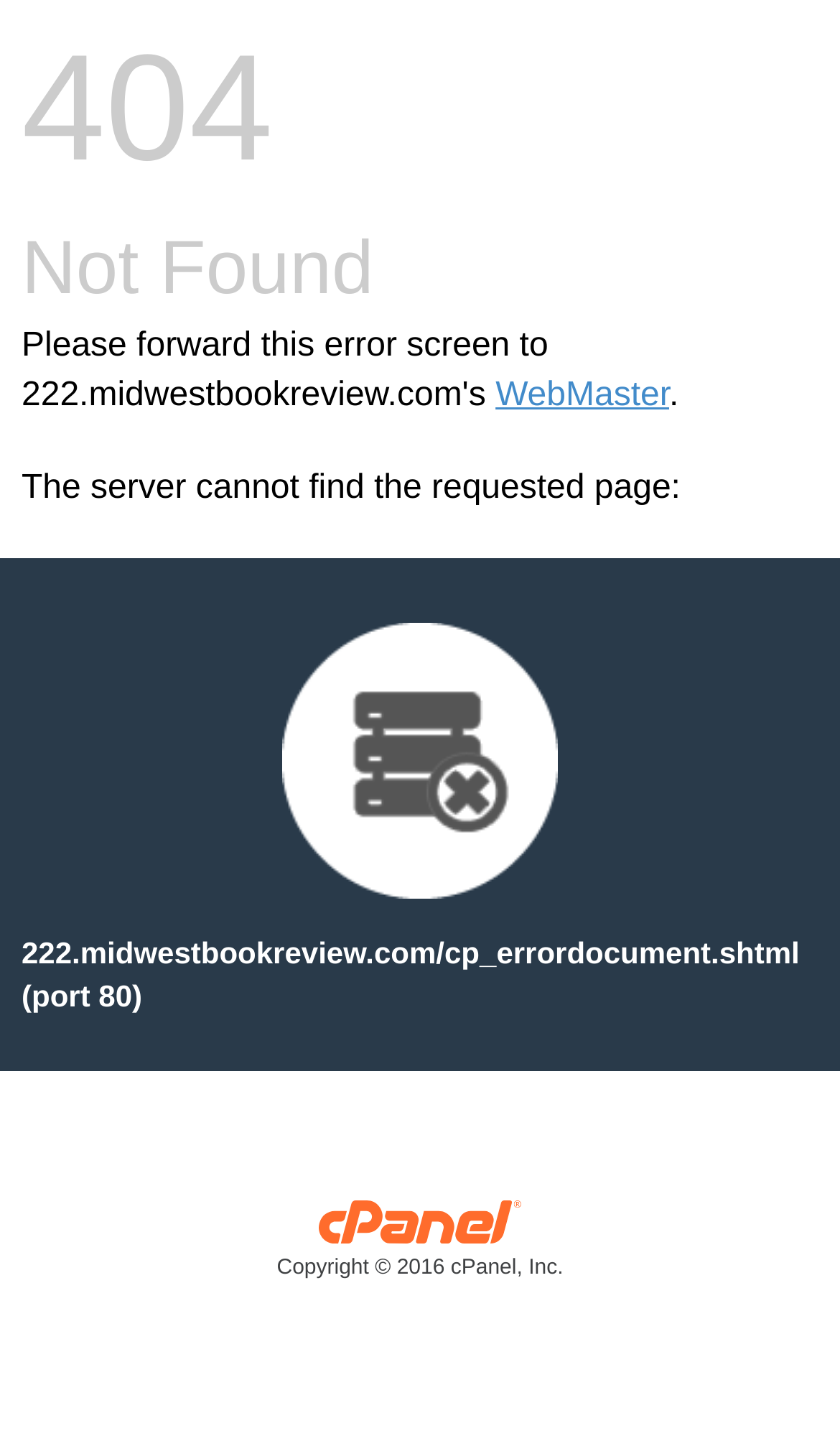What is the company name associated with the copyright?
Use the image to answer the question with a single word or phrase.

cPanel, Inc.